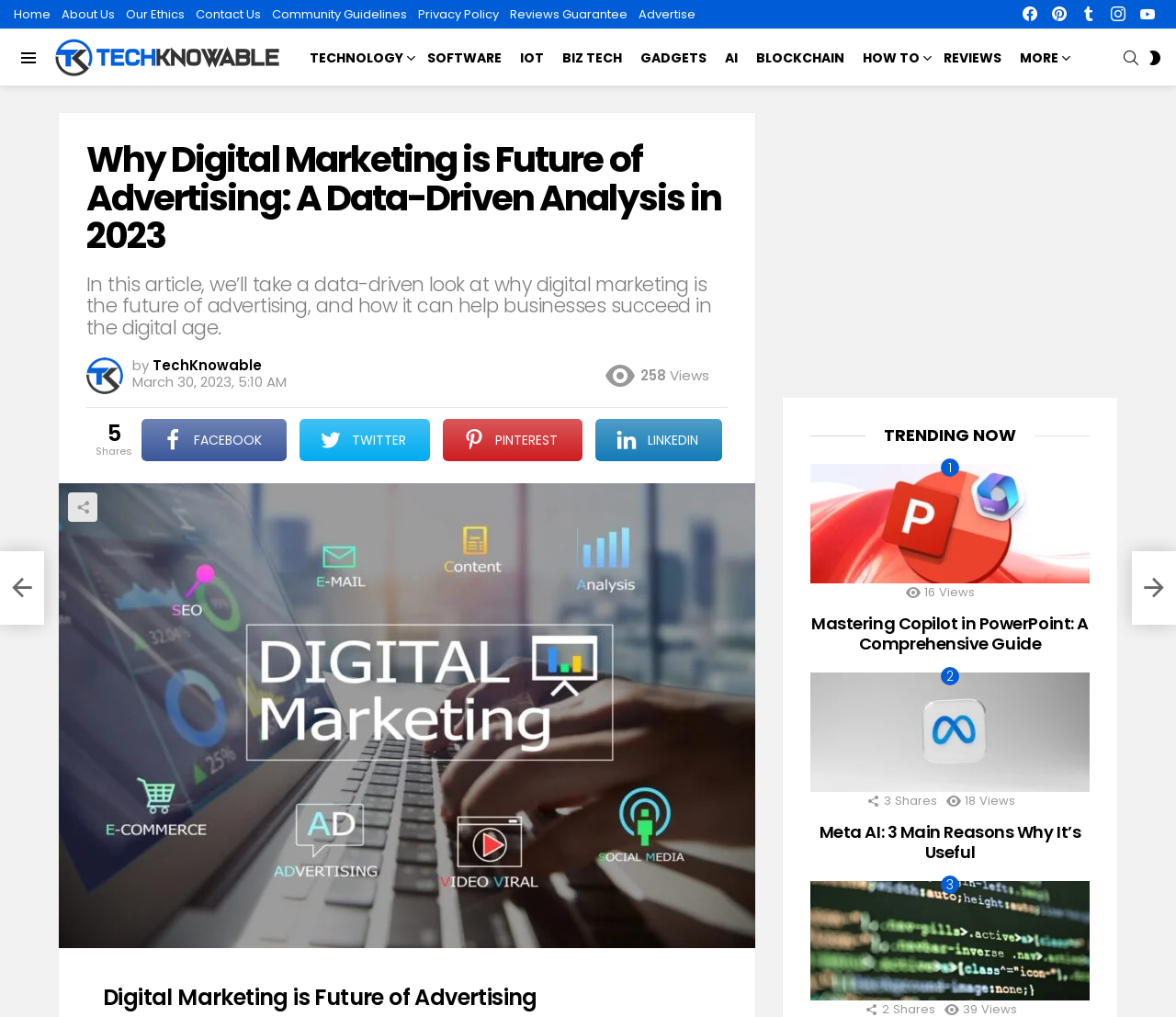Find the bounding box coordinates of the UI element according to this description: "April Nonprofit Legal Clinic »".

None